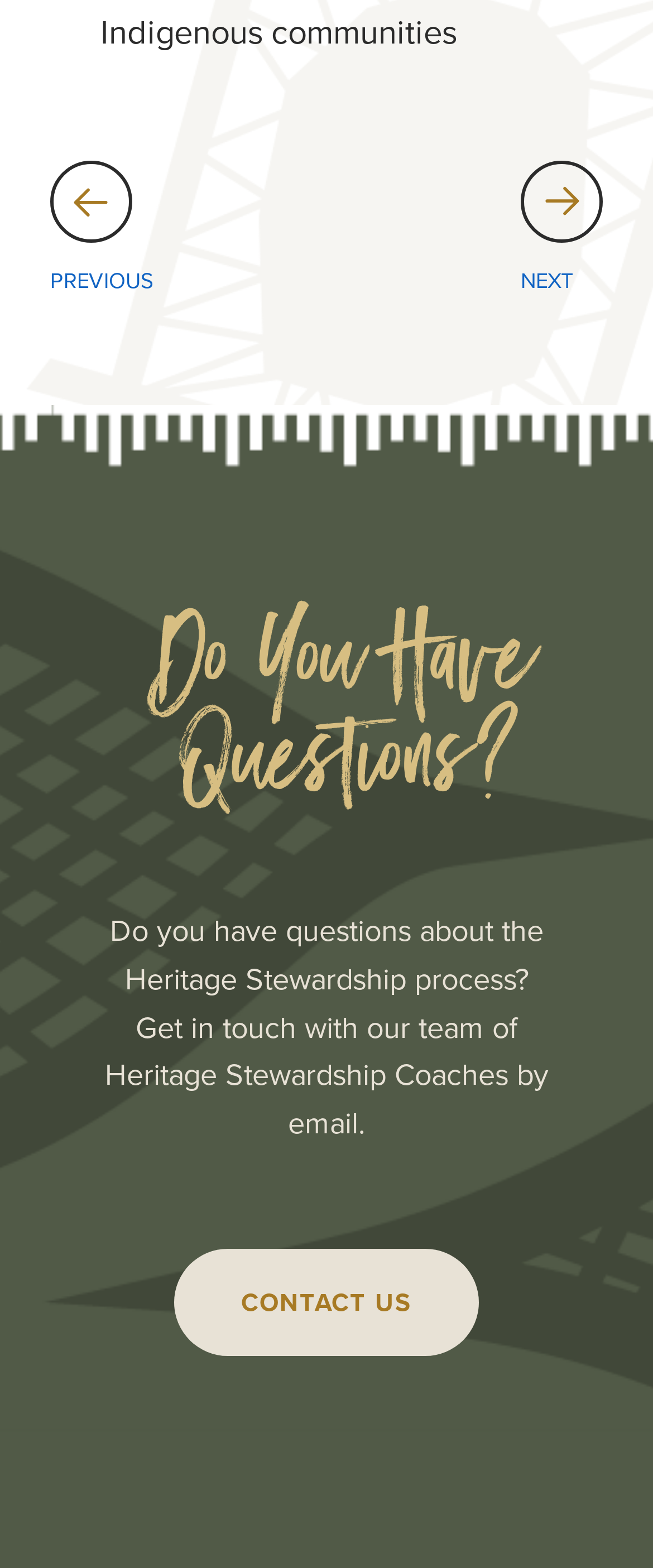Given the webpage screenshot, identify the bounding box of the UI element that matches this description: "Contact Us".

[0.267, 0.796, 0.733, 0.865]